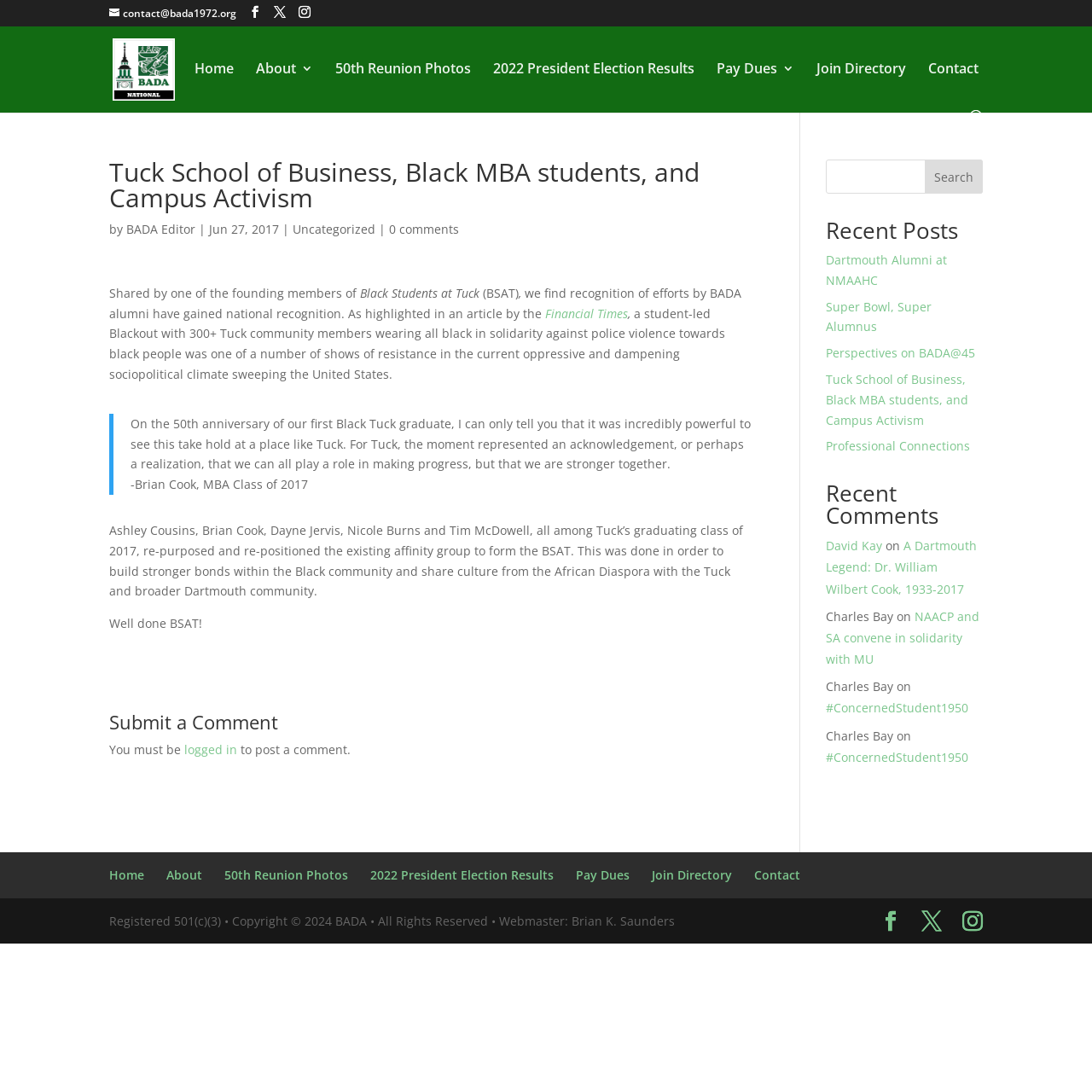Can you specify the bounding box coordinates of the area that needs to be clicked to fulfill the following instruction: "Submit a comment"?

[0.1, 0.652, 0.689, 0.677]